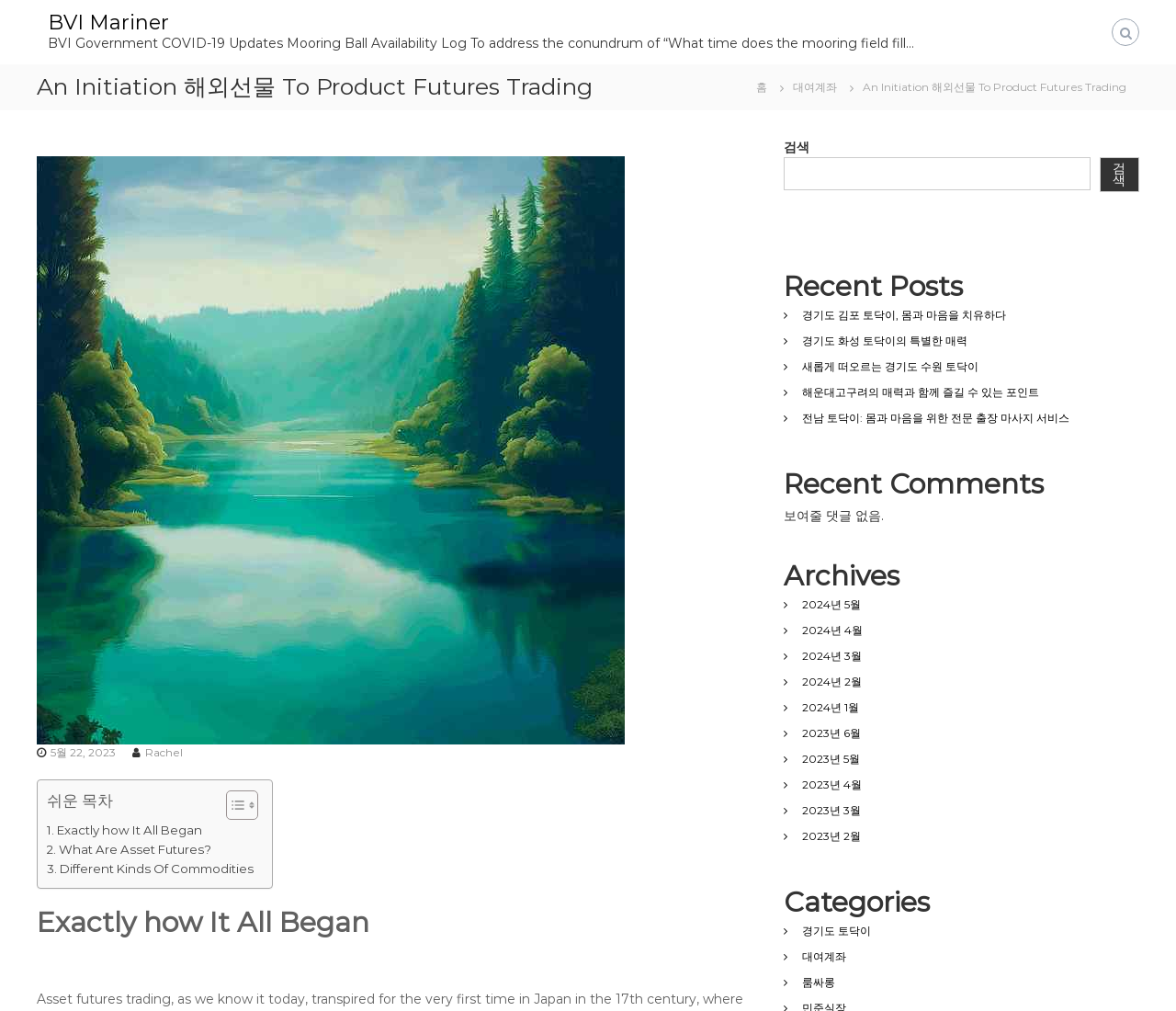Identify and provide the title of the webpage.

An Initiation 해외선물 To Product Futures Trading